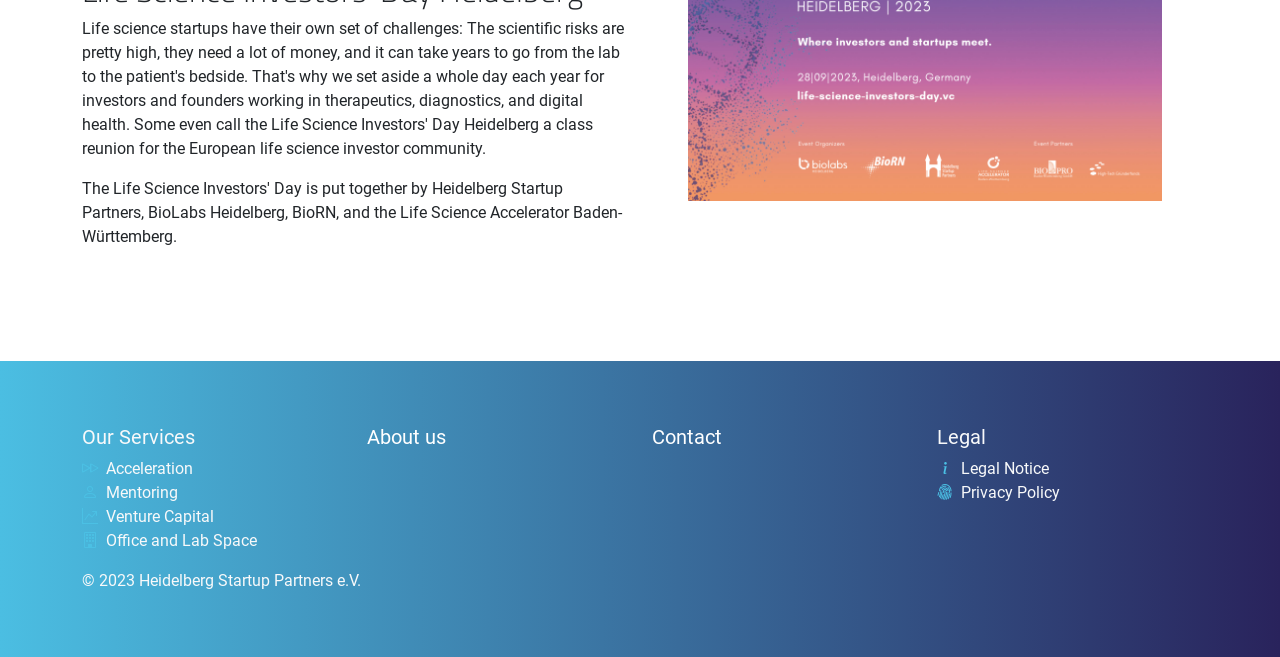What is the copyright year of the website?
Please look at the screenshot and answer in one word or a short phrase.

2023